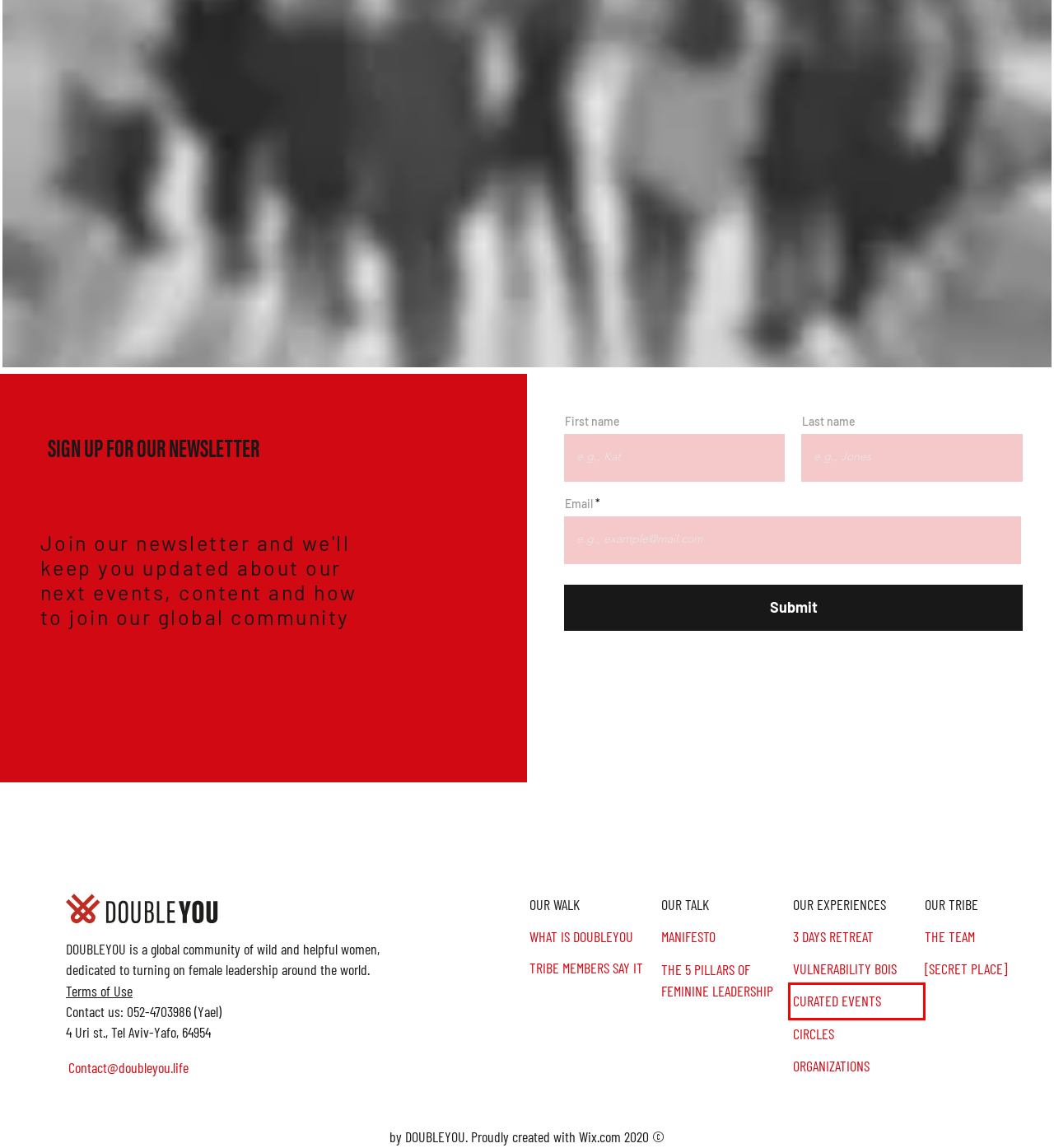Given a screenshot of a webpage with a red bounding box around an element, choose the most appropriate webpage description for the new page displayed after clicking the element within the bounding box. Here are the candidates:
A. CURATED EVENTS | Double You Tribe
B. OUR EXPERIENCES | Double You Tribe
C. ORGANIZATIONS | Double You Tribe
D. Terms of use | Double You Tribe
E. 3 DAYS RETREAT | Double You Tribe
F. OUR WALK | Double You Tribe
G. member area | Double You Tribe
H. VULNERABILITY BIOS | Double You Tribe

A